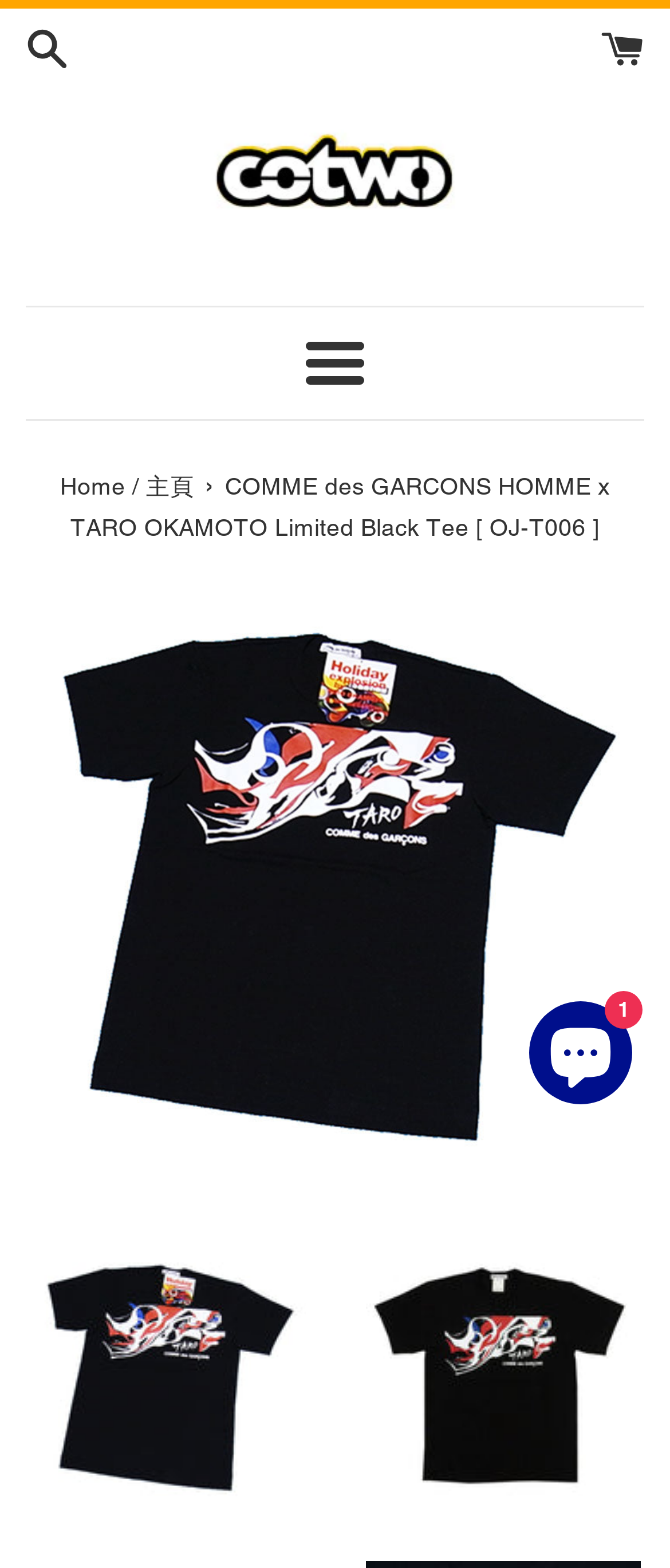Please determine the bounding box coordinates for the UI element described as: "Cart / 購物車 (0)".

[0.897, 0.02, 0.962, 0.038]